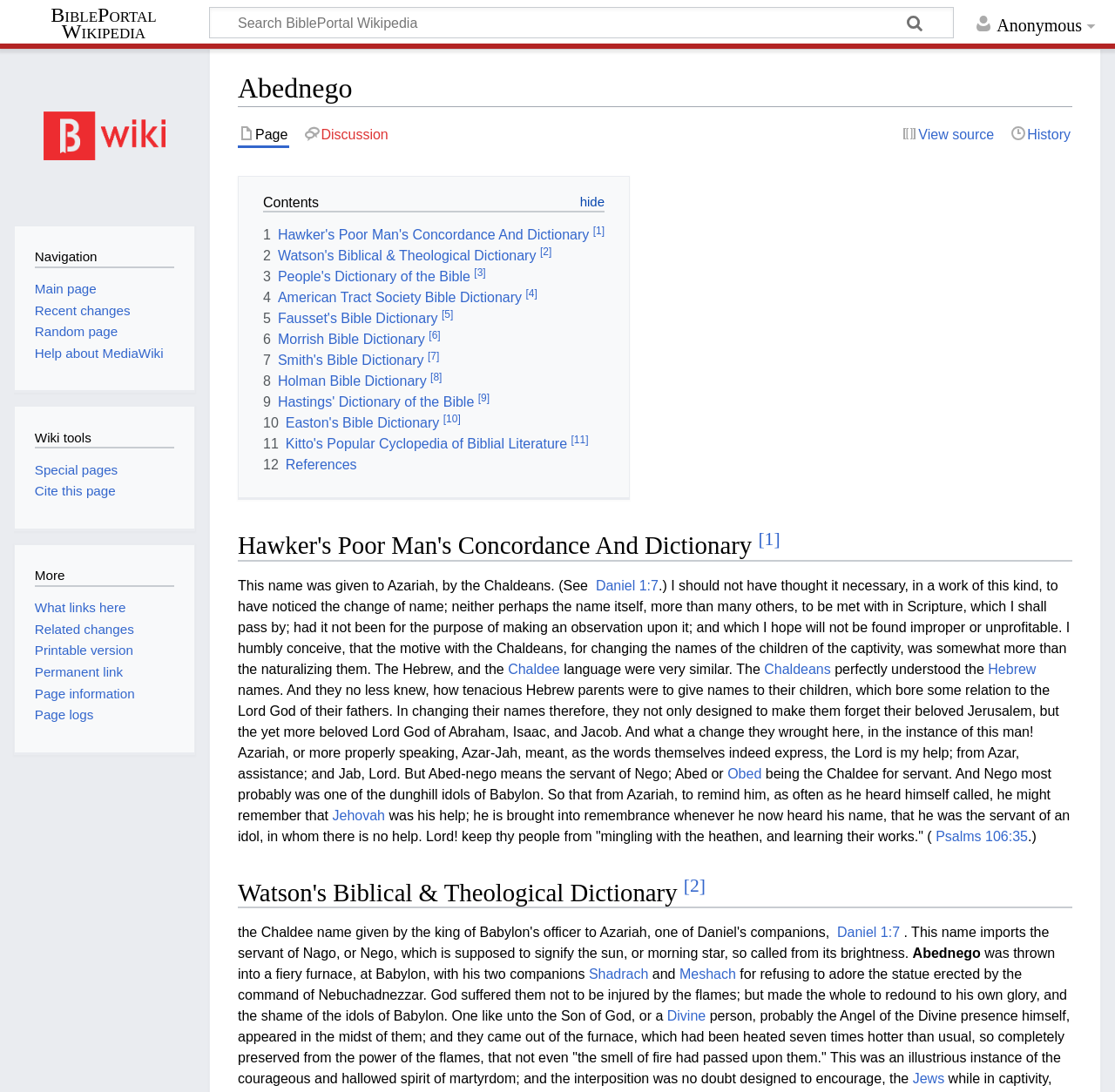Please answer the following question using a single word or phrase: What is the name of the person whose name was changed by the Chaldeans?

Azariah